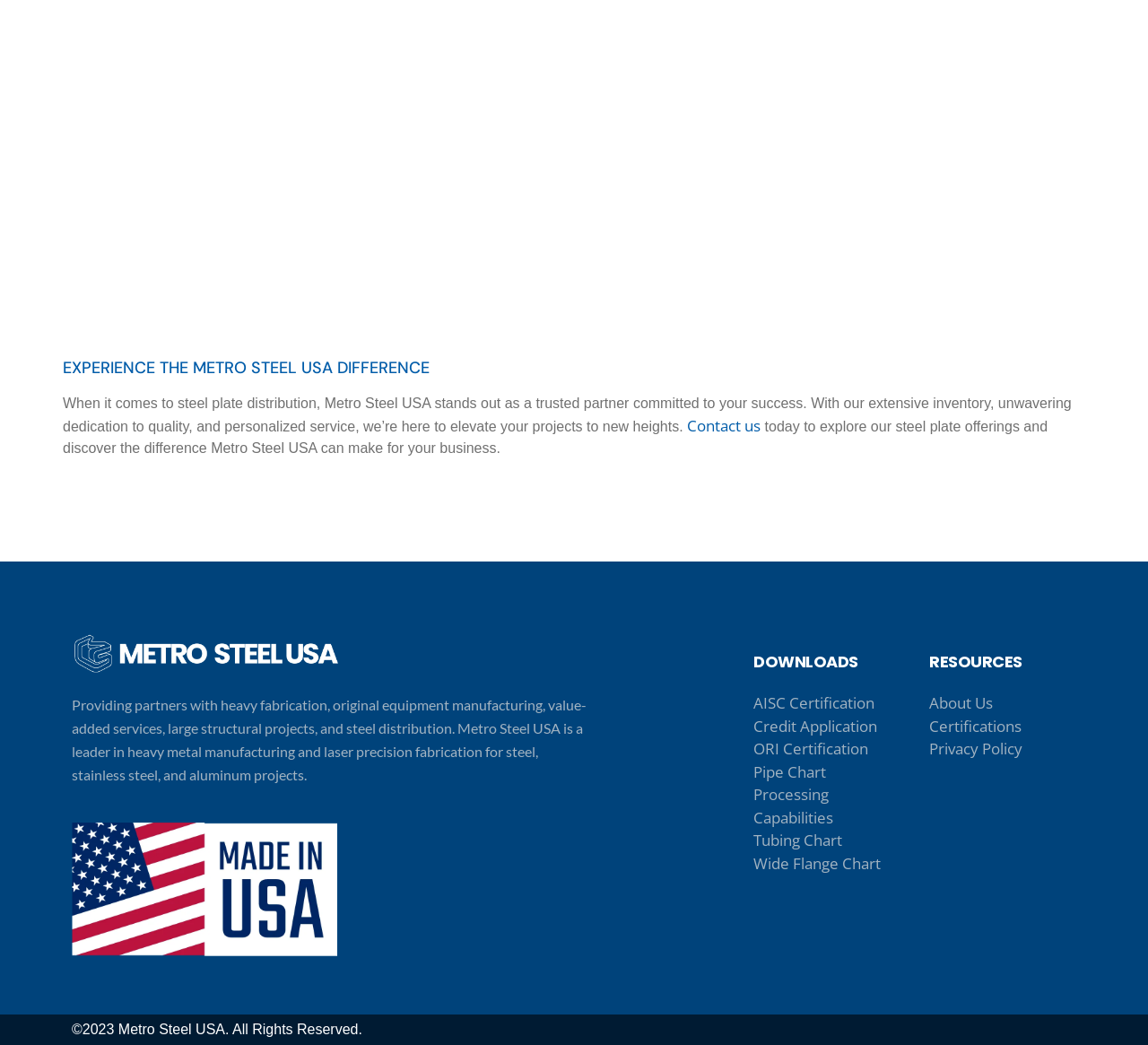Locate the coordinates of the bounding box for the clickable region that fulfills this instruction: "View the 'About Us' page".

[0.809, 0.662, 0.937, 0.684]